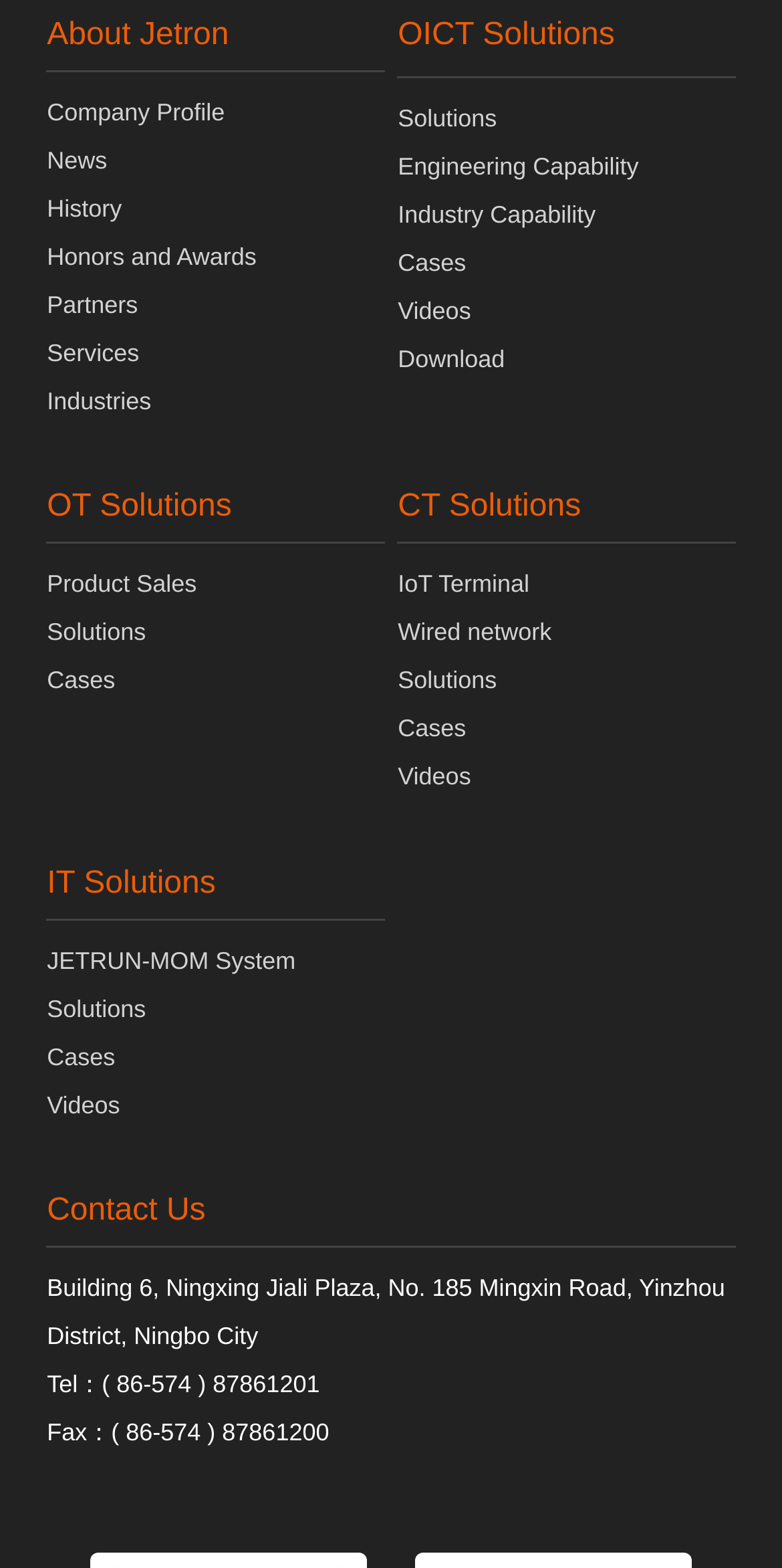Give a concise answer of one word or phrase to the question: 
What is the company name?

Jetron